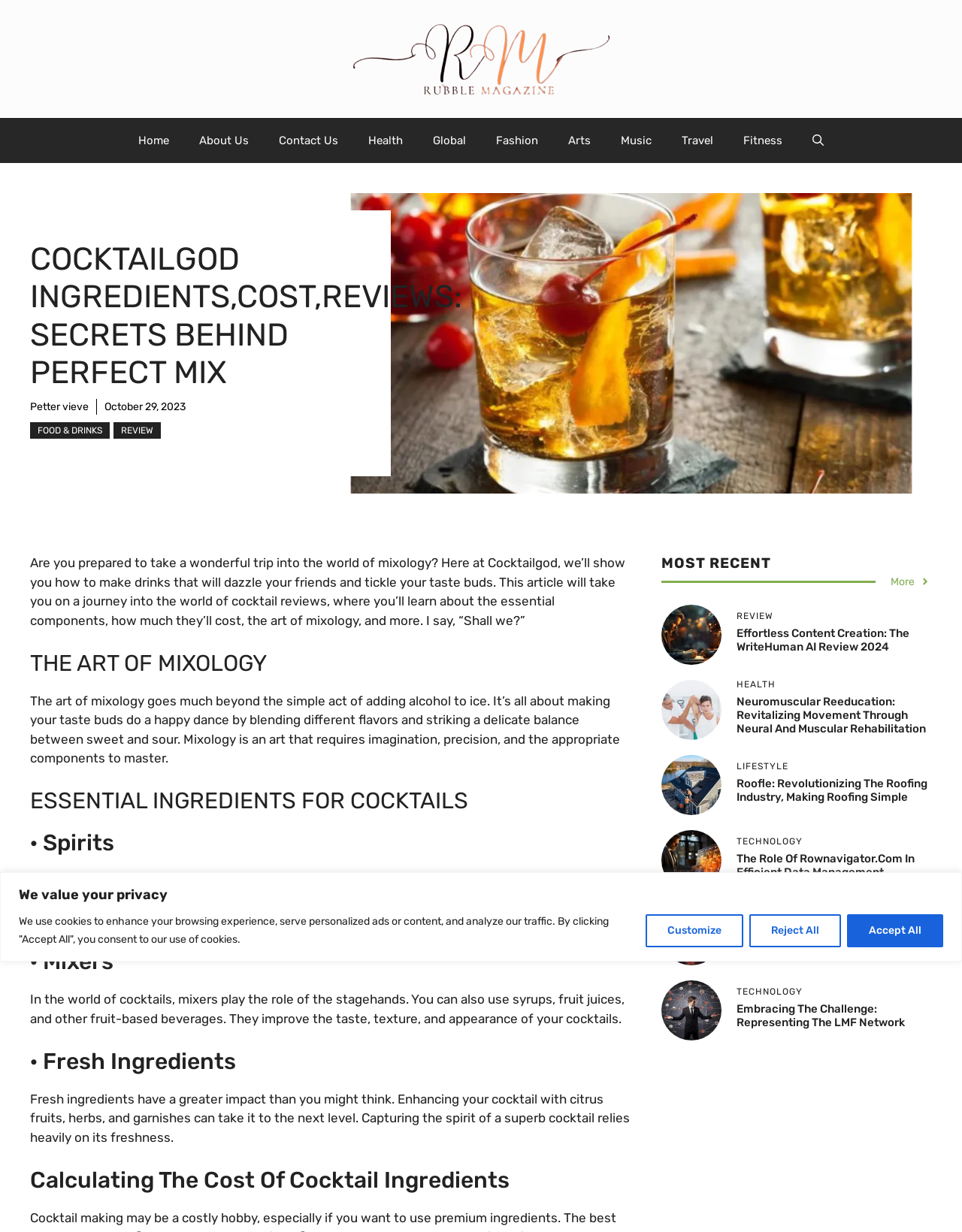Please find the bounding box coordinates of the element that needs to be clicked to perform the following instruction: "Follow on Facebook". The bounding box coordinates should be four float numbers between 0 and 1, represented as [left, top, right, bottom].

None